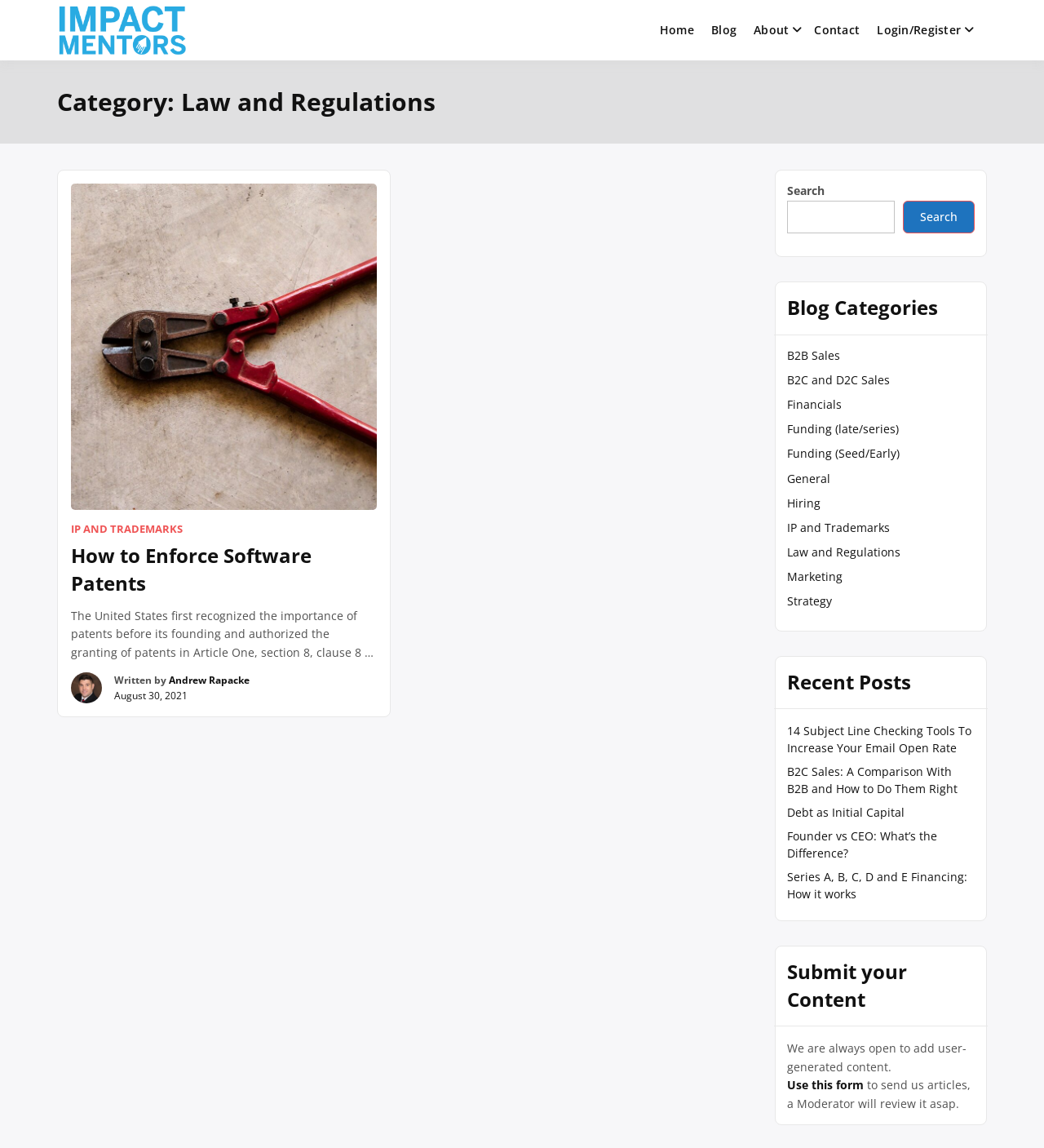Please look at the image and answer the question with a detailed explanation: What is the category of the current webpage?

The category of the current webpage can be determined by looking at the heading element with the text 'Category: Law and Regulations' which is located at the top of the main content area.